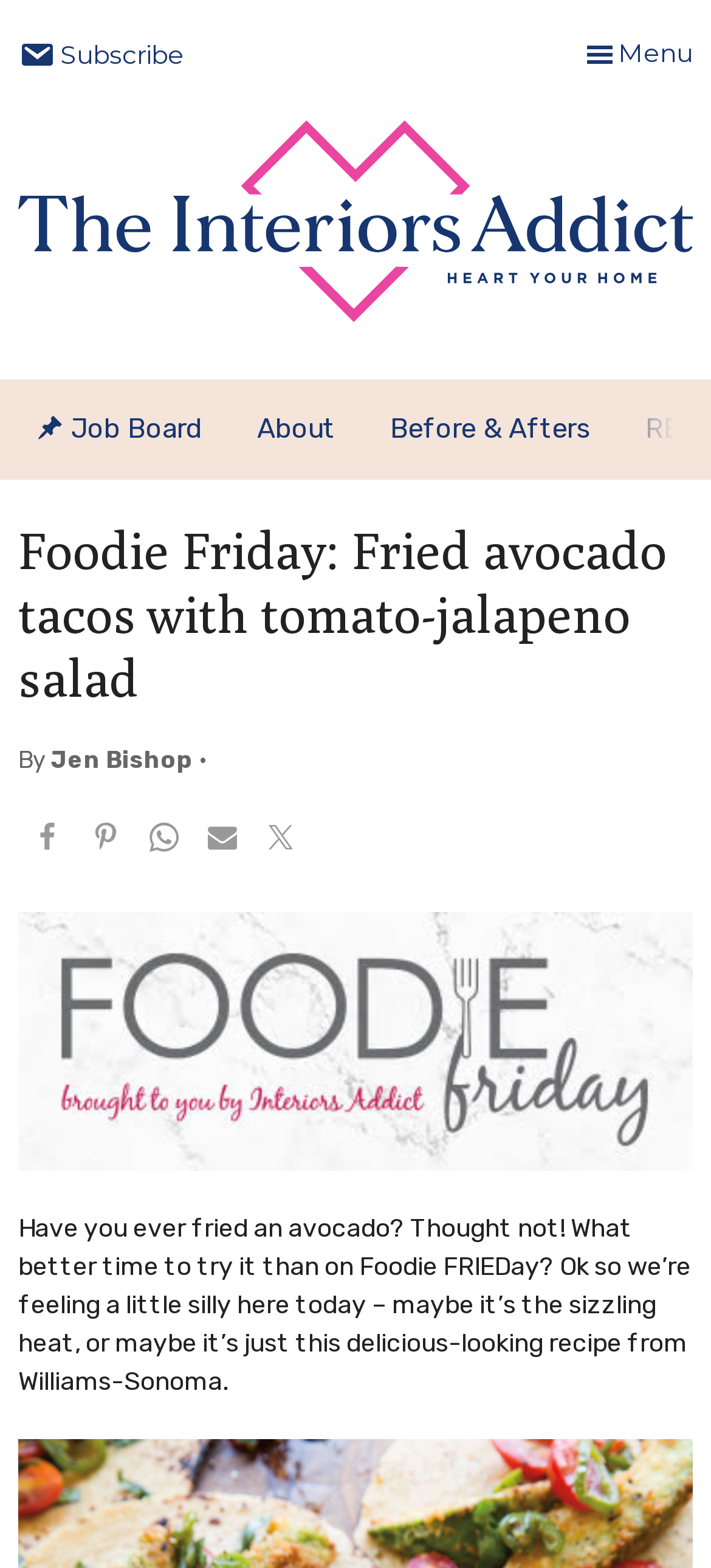What is the author of the article?
Look at the image and respond with a one-word or short phrase answer.

Jen Bishop